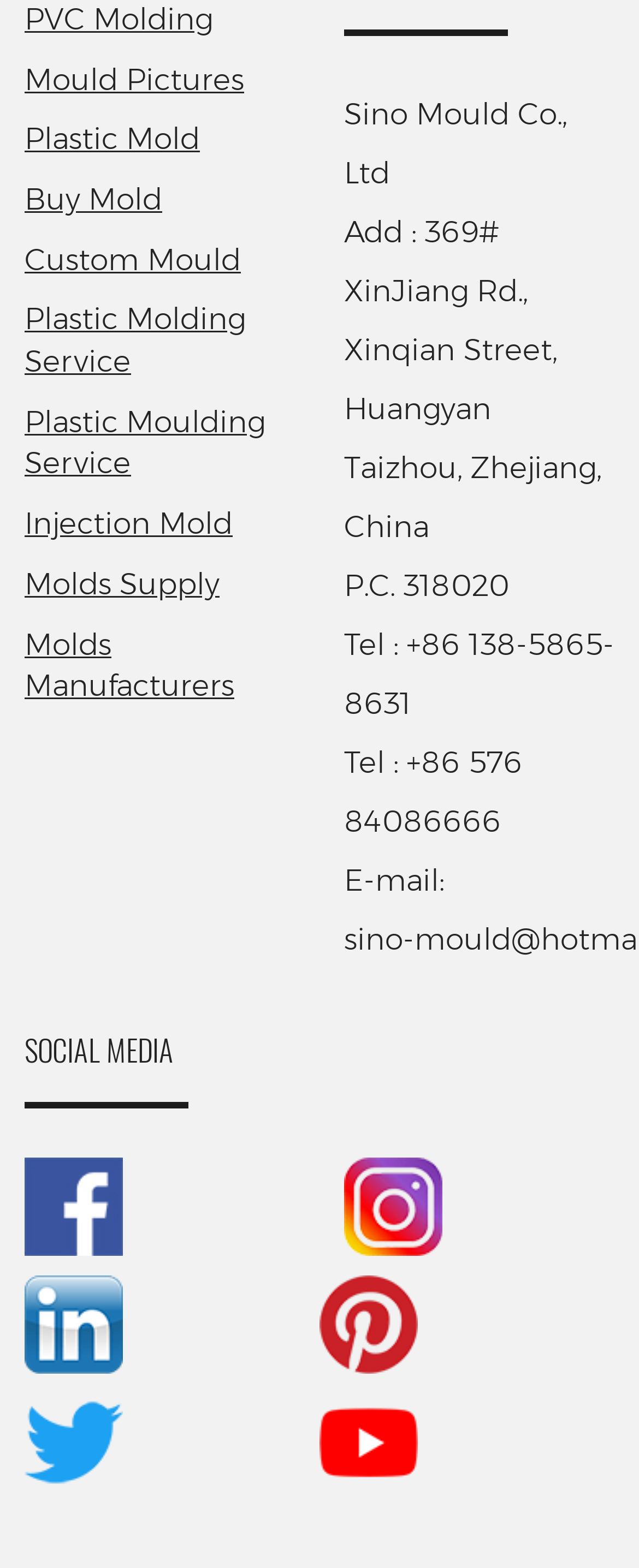Highlight the bounding box coordinates of the element that should be clicked to carry out the following instruction: "Visit Sino Mould on Facebook". The coordinates must be given as four float numbers ranging from 0 to 1, i.e., [left, top, right, bottom].

[0.038, 0.751, 0.192, 0.782]